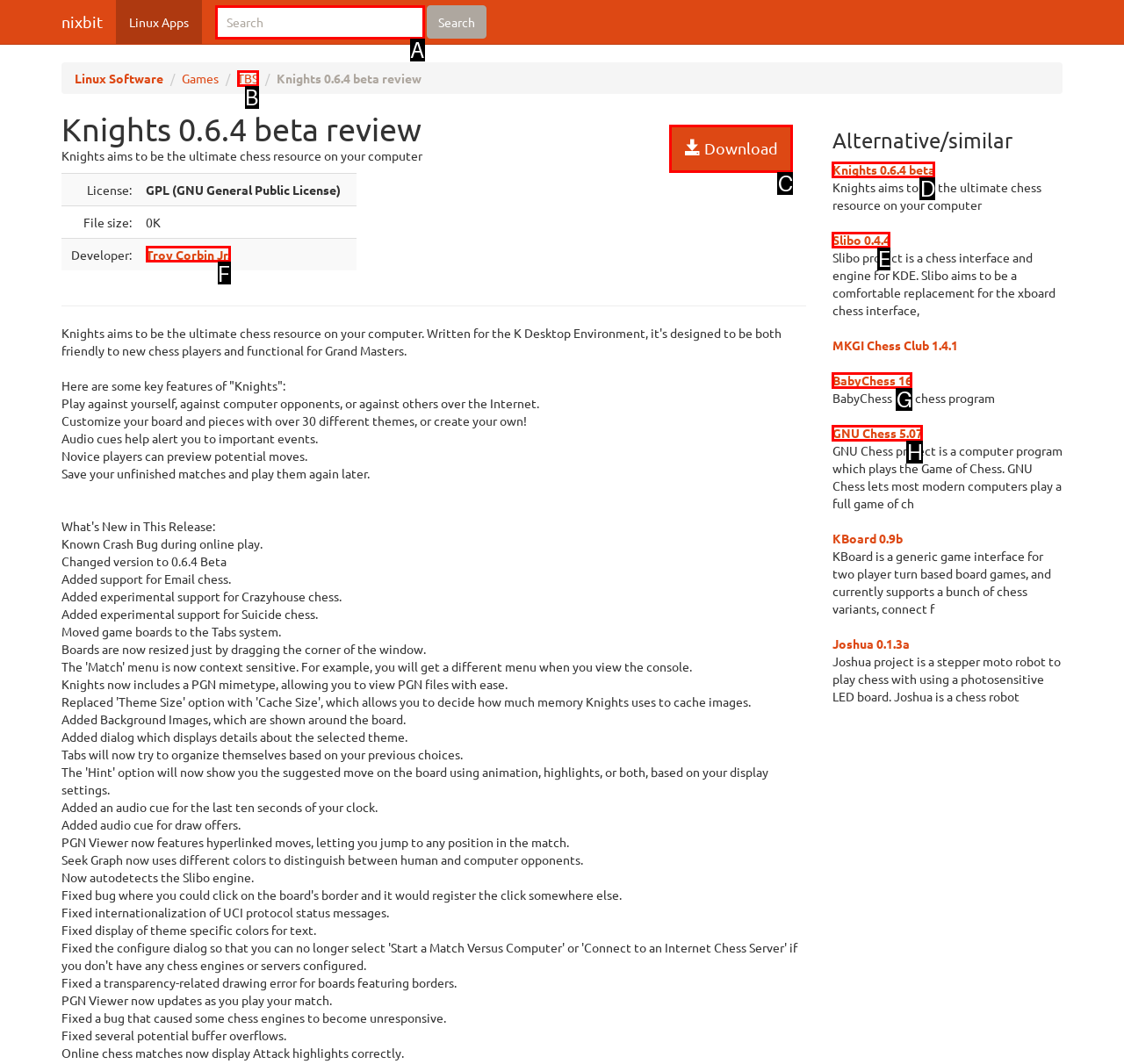Choose the HTML element that needs to be clicked for the given task: View alternative chess software Slibo 0.4.4 Respond by giving the letter of the chosen option.

E